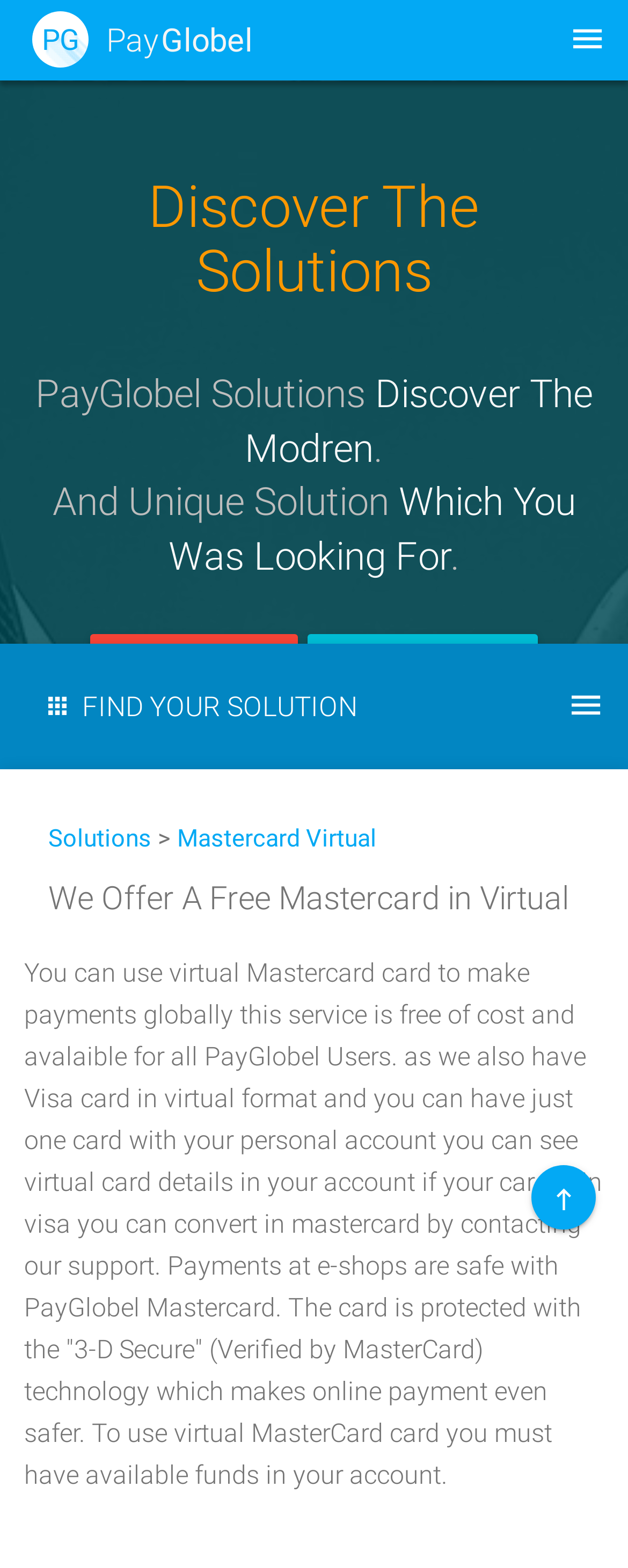Provide a thorough description of the webpage's content and layout.

The webpage is about PayGlobel, a service offering free virtual Mastercard. At the top left, there is a link to "PG Pay Globel" and a icon on the top right. Below these elements, a heading "Discover The Solutions" is prominently displayed. 

Under the heading, there are several lines of text, including "PayGlobel Solutions", "Discover The Modren", and "And Unique Solution", which seem to be describing the services offered by PayGlobel. 

On the right side of the page, there are two links, "LOGIN" and "SIGN UP!", which are likely for user authentication. 

Below these links, a heading "FIND YOUR SOLUTION" is displayed across the full width of the page, with a button on the left side that can be used to collapse or expand a menu. 

Under this heading, there are links to "Solutions" and "Mastercard Virtual", which are likely related to the services offered by PayGlobel. 

The main content of the page is a paragraph of text that explains the benefits of using PayGlobel's virtual Mastercard, including its global acceptance, safety features, and ease of use. The text also mentions that users can convert their Visa card to Mastercard by contacting support. 

At the bottom right of the page, there is an icon, which may be a link or a button.